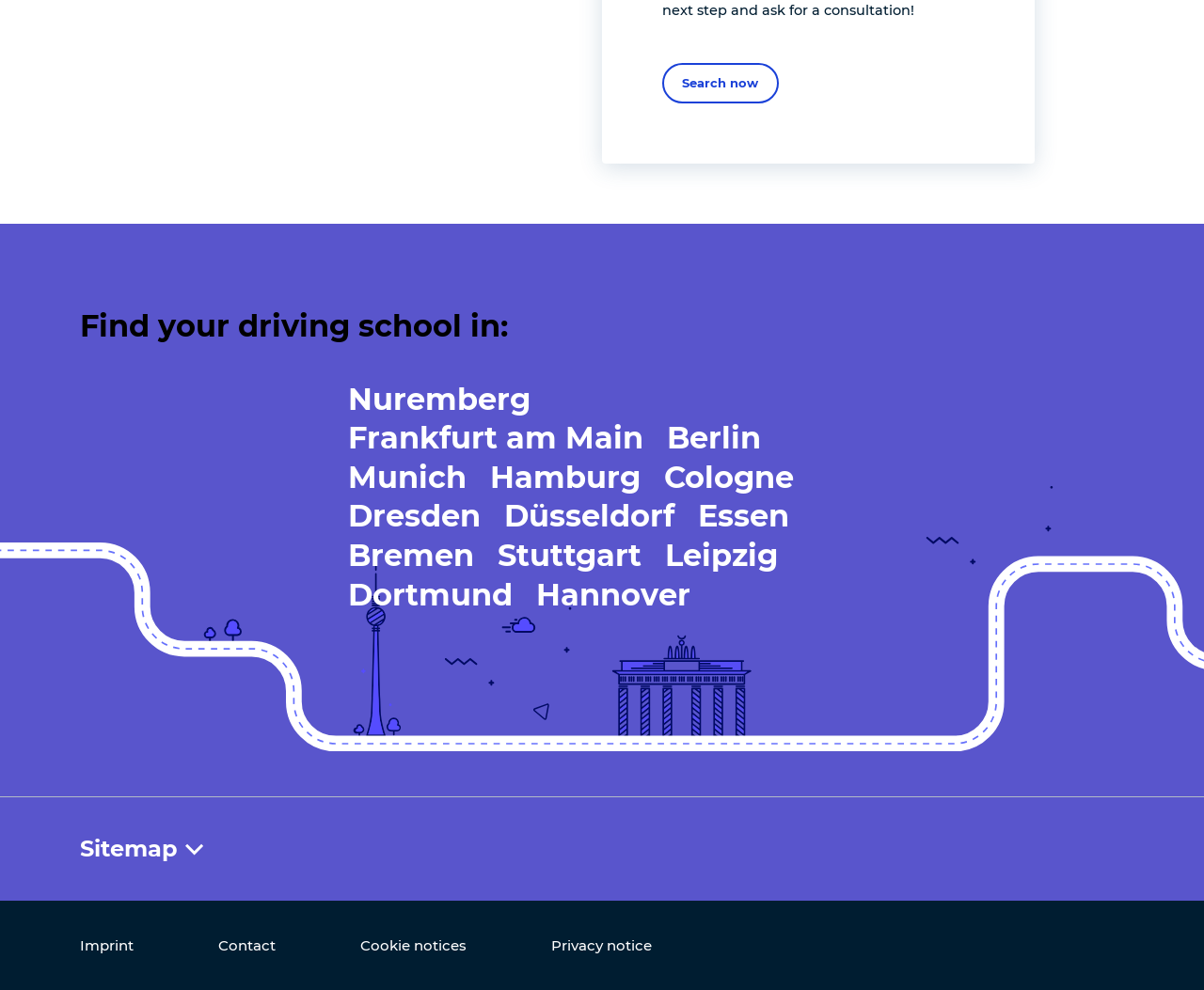Determine the bounding box coordinates of the clickable element to complete this instruction: "Contact us". Provide the coordinates in the format of four float numbers between 0 and 1, [left, top, right, bottom].

[0.181, 0.944, 0.229, 0.966]